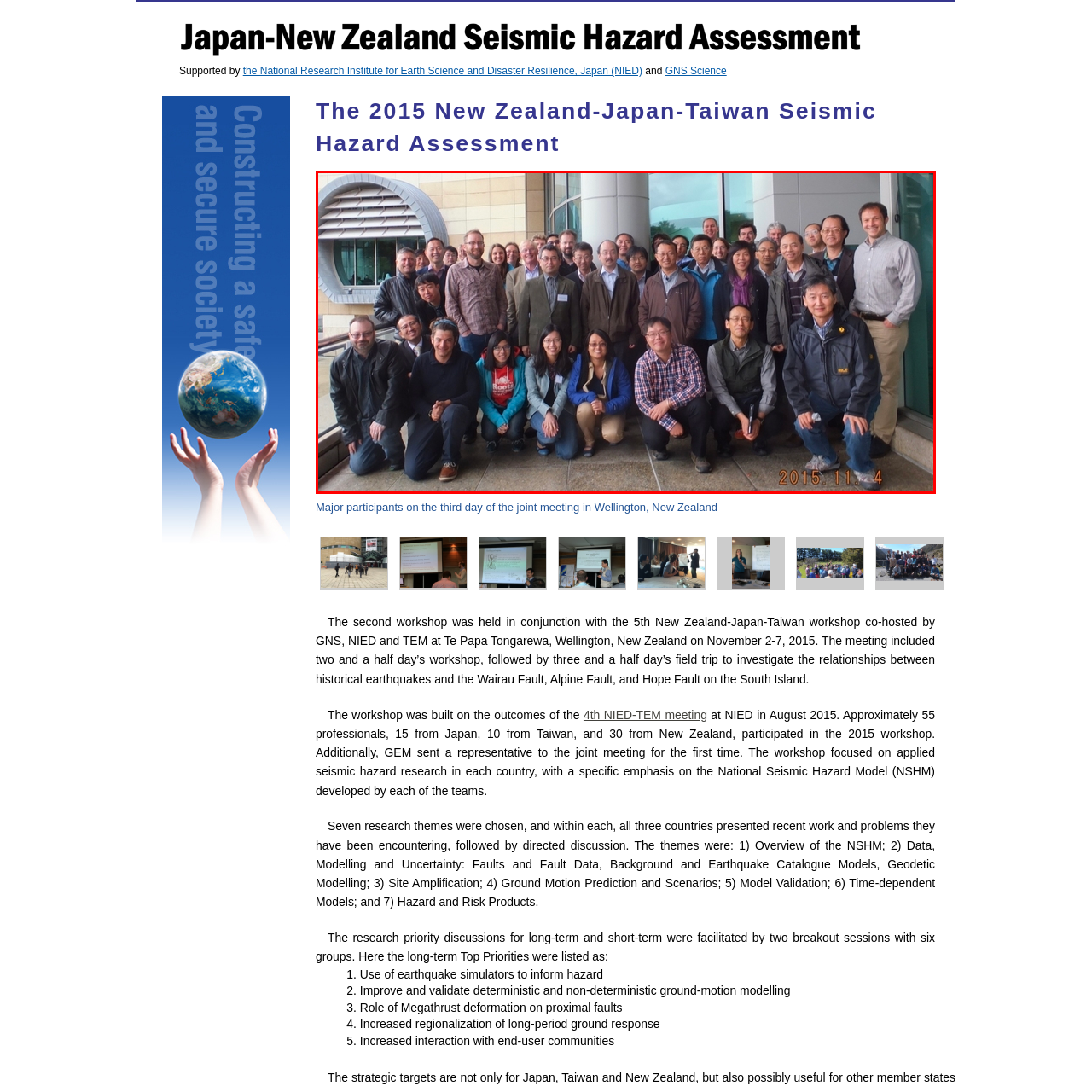Give a detailed account of the scene depicted in the image inside the red rectangle.

This image captures the major participants gathered during the third day of the joint workshop held in Wellington, New Zealand, from November 2-7, 2015. The group, comprising professionals from Japan, Taiwan, and New Zealand, reflects a collaborative effort focused on seismic hazard research as part of the Japan-New Zealand Seismic Hazard Assessment initiative. The diverse assembly illustrates the international cooperation in addressing seismic risks, with individuals smiling and engaged, standing together in a coordinated pose outside a modern building. In attendance were approximately 55 participants, showcasing a blend of expertise and backgrounds, indicative of the unified approach to advancing knowledge in seismic hazard assessment.